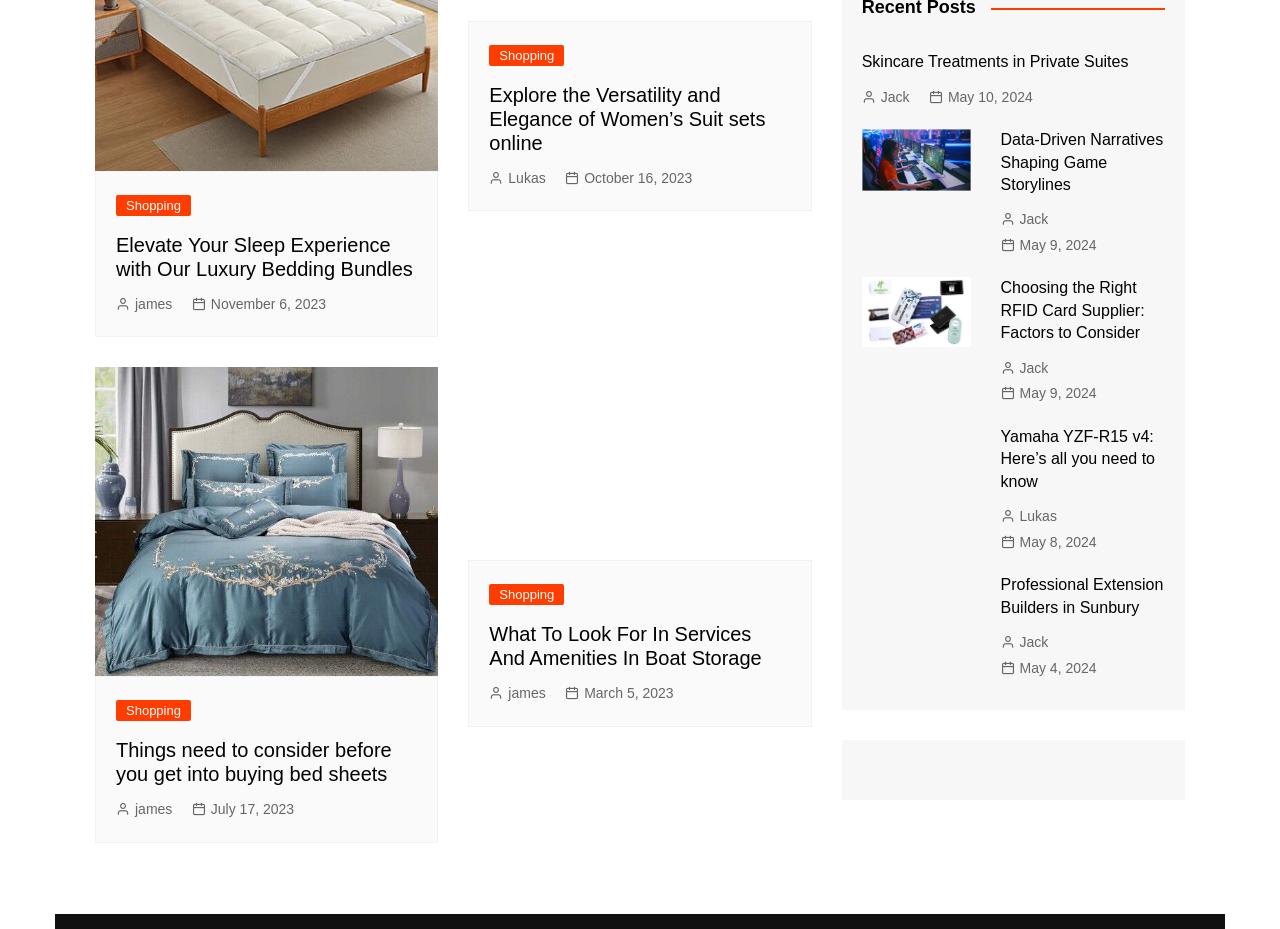Locate the bounding box coordinates of the element that should be clicked to fulfill the instruction: "read the header Monday’s Mantra: A smile is a curve".

None